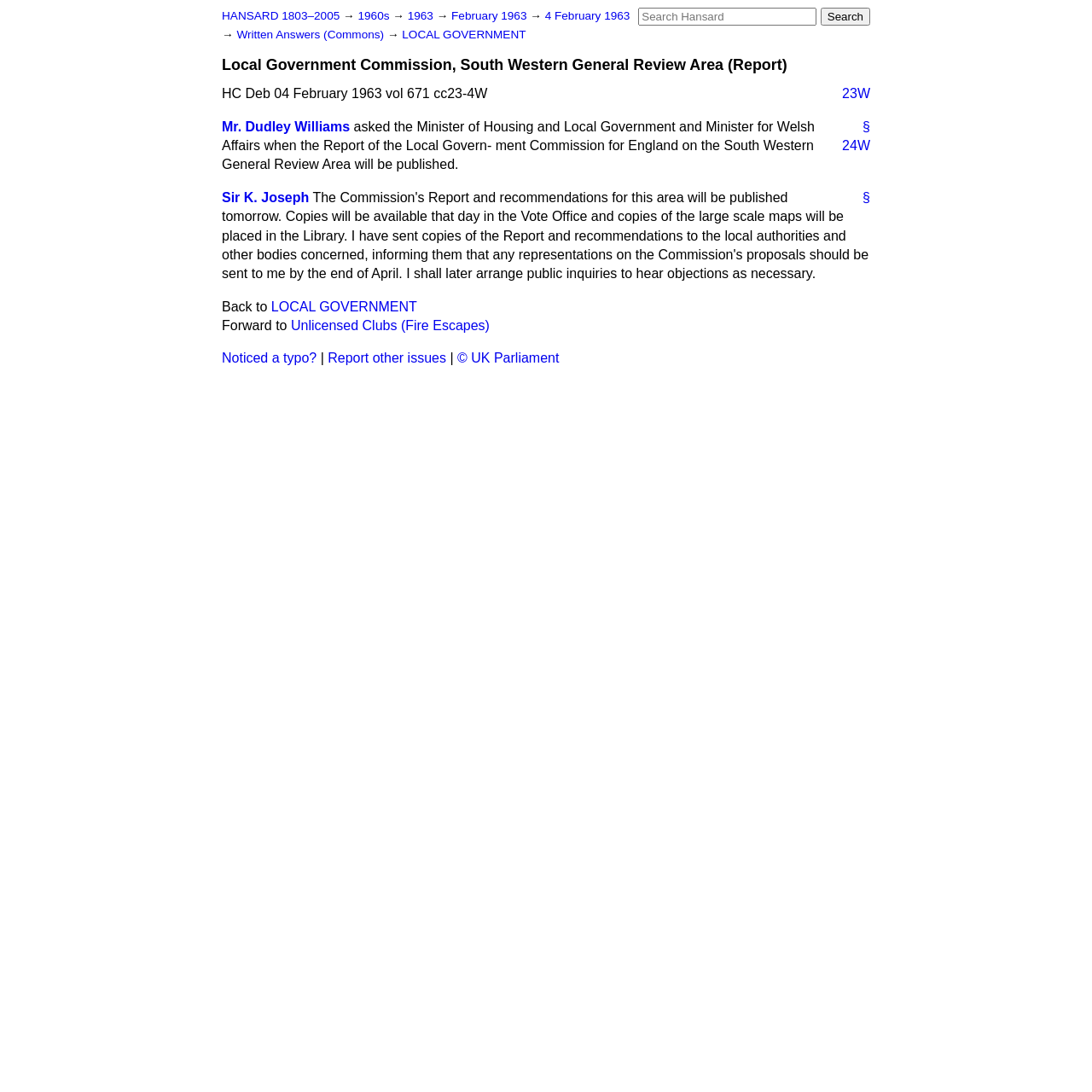Please specify the bounding box coordinates of the clickable region to carry out the following instruction: "Report other issues". The coordinates should be four float numbers between 0 and 1, in the format [left, top, right, bottom].

[0.3, 0.321, 0.409, 0.335]